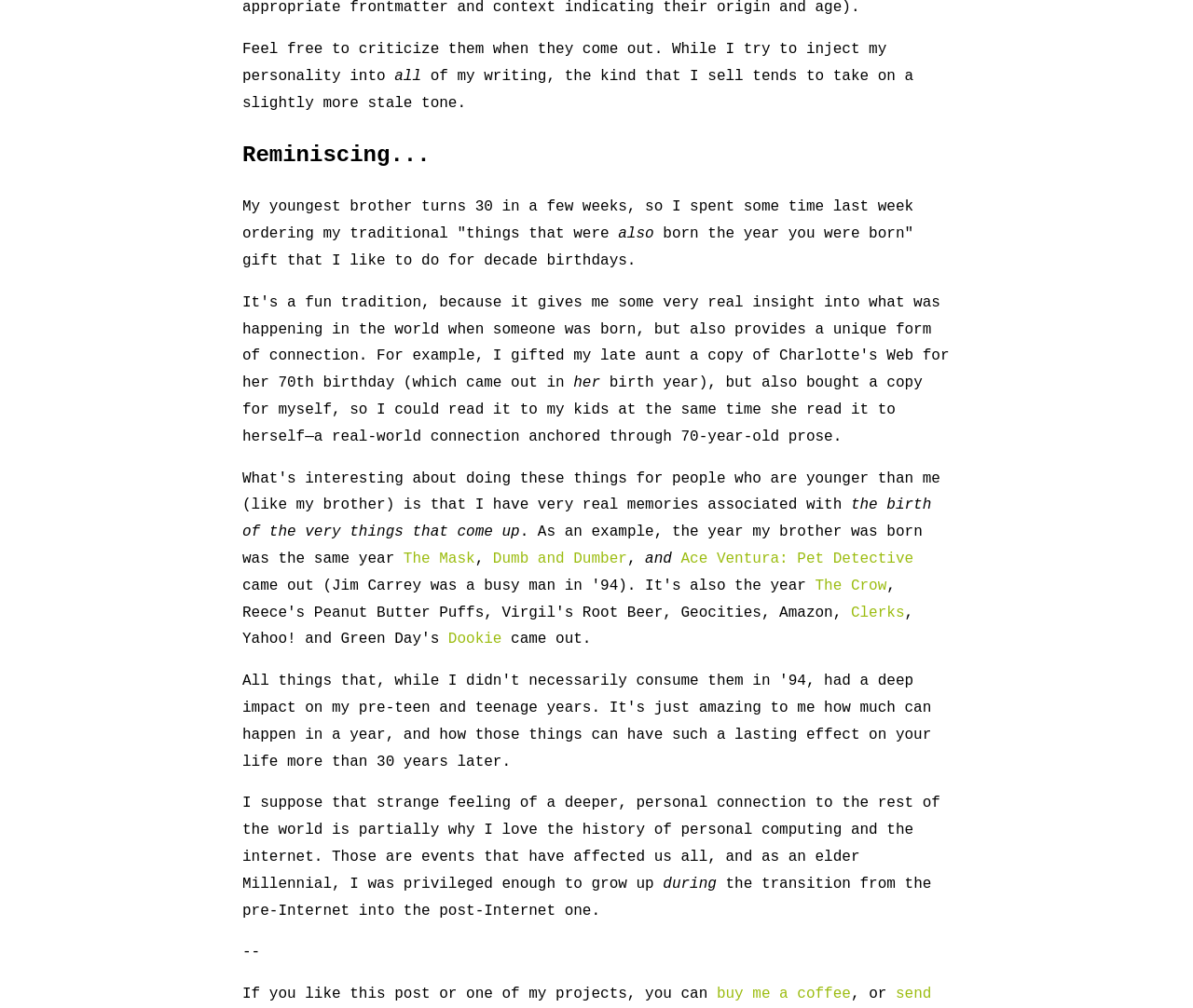Using the given description, provide the bounding box coordinates formatted as (top-left x, top-left y, bottom-right x, bottom-right y), with all values being floating point numbers between 0 and 1. Description: Stationery and Books

None